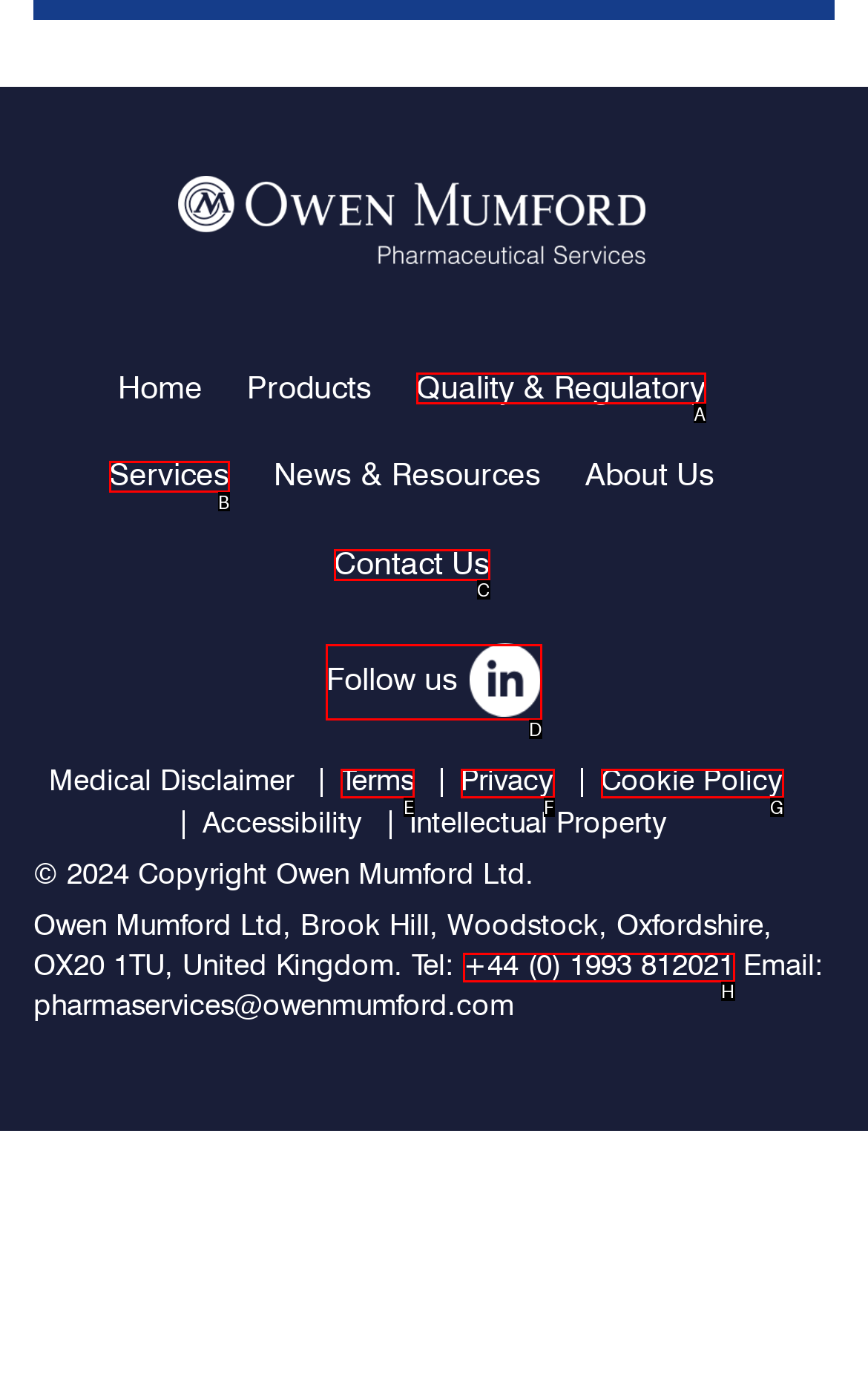Identify the correct UI element to click for this instruction: follow us on LinkedIn
Respond with the appropriate option's letter from the provided choices directly.

D